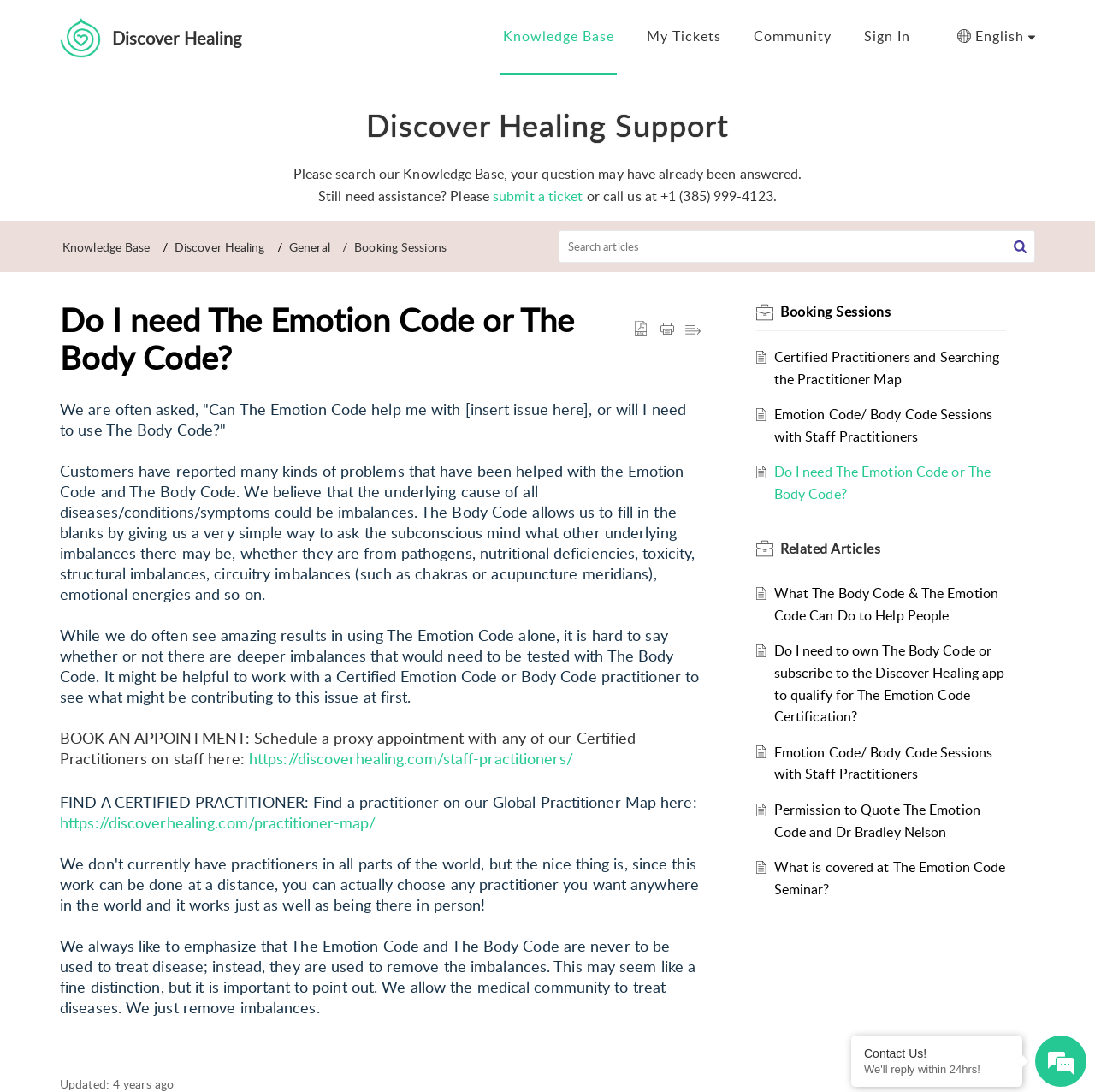Locate the bounding box coordinates of the element to click to perform the following action: 'Book an appointment'. The coordinates should be given as four float values between 0 and 1, in the form of [left, top, right, bottom].

[0.227, 0.689, 0.523, 0.703]